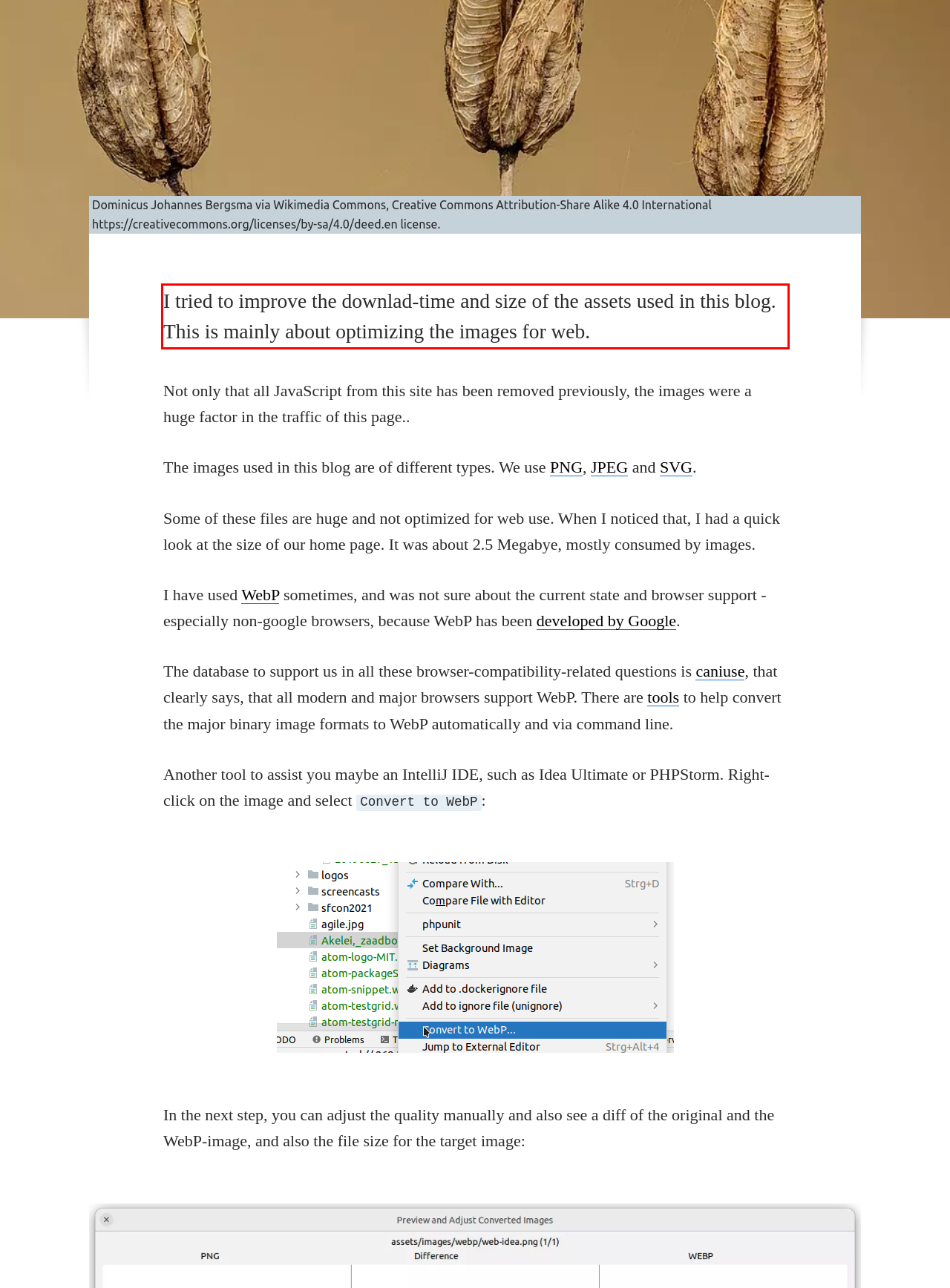You have a screenshot of a webpage with a red bounding box. Use OCR to generate the text contained within this red rectangle.

I tried to improve the downlad-time and size of the assets used in this blog. This is mainly about optimizing the images for web.